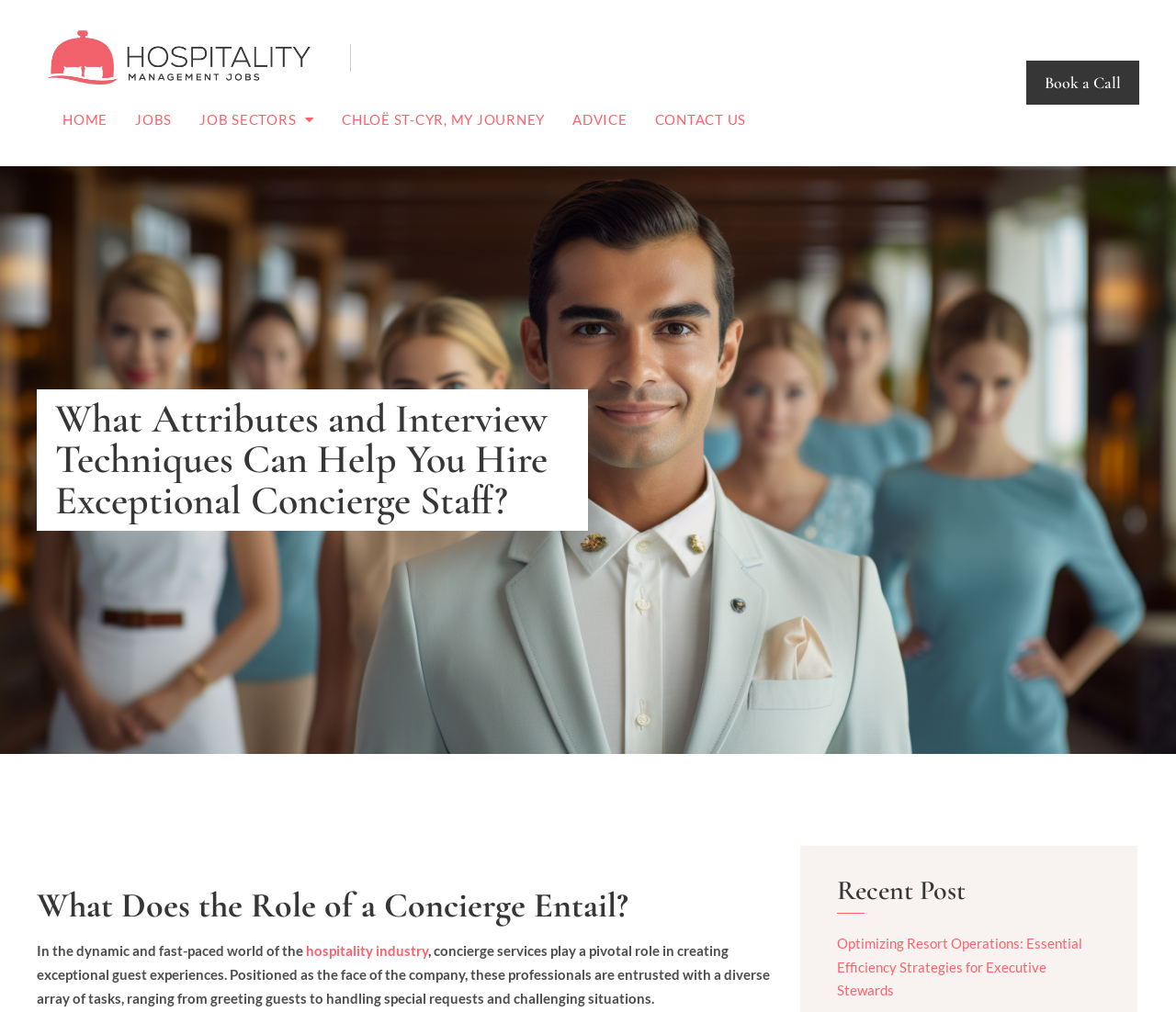Locate the bounding box coordinates of the clickable element to fulfill the following instruction: "Explore the JOBS section". Provide the coordinates as four float numbers between 0 and 1 in the format [left, top, right, bottom].

[0.115, 0.093, 0.146, 0.143]